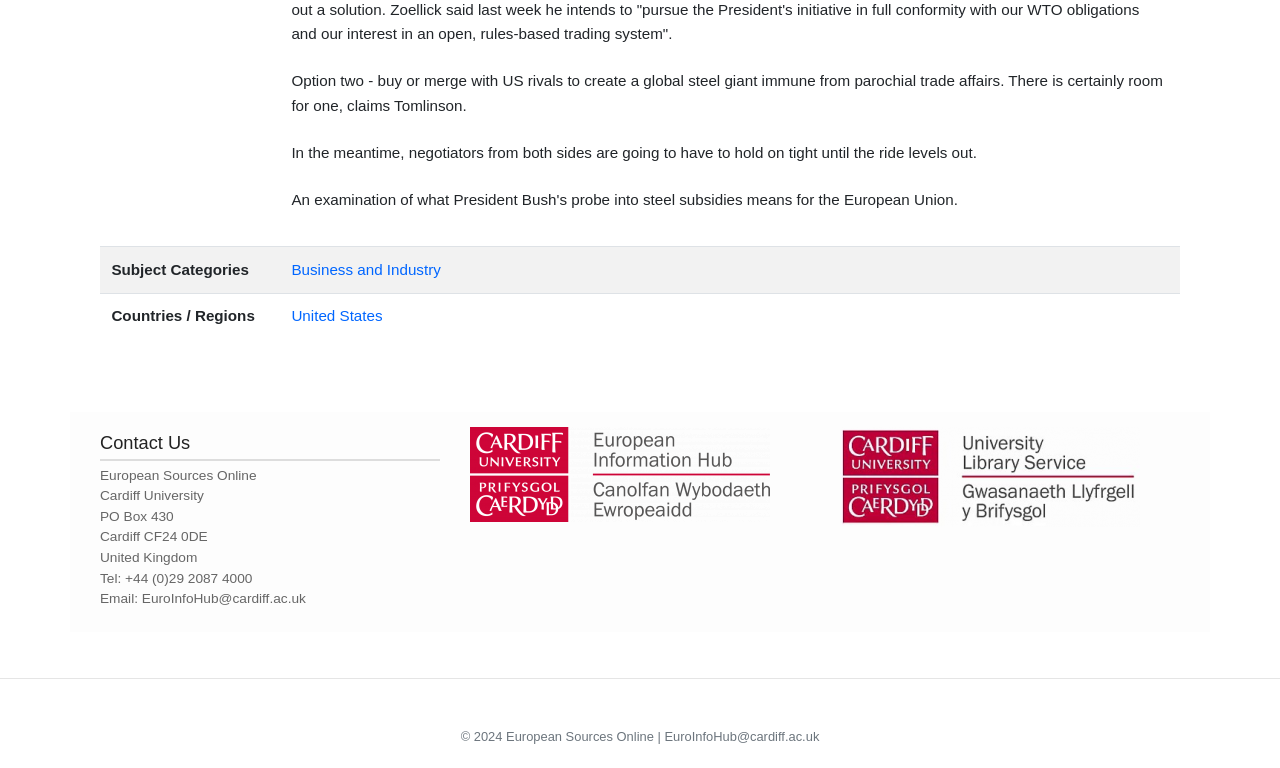Using the description: "United States", identify the bounding box of the corresponding UI element in the screenshot.

[0.228, 0.4, 0.299, 0.422]